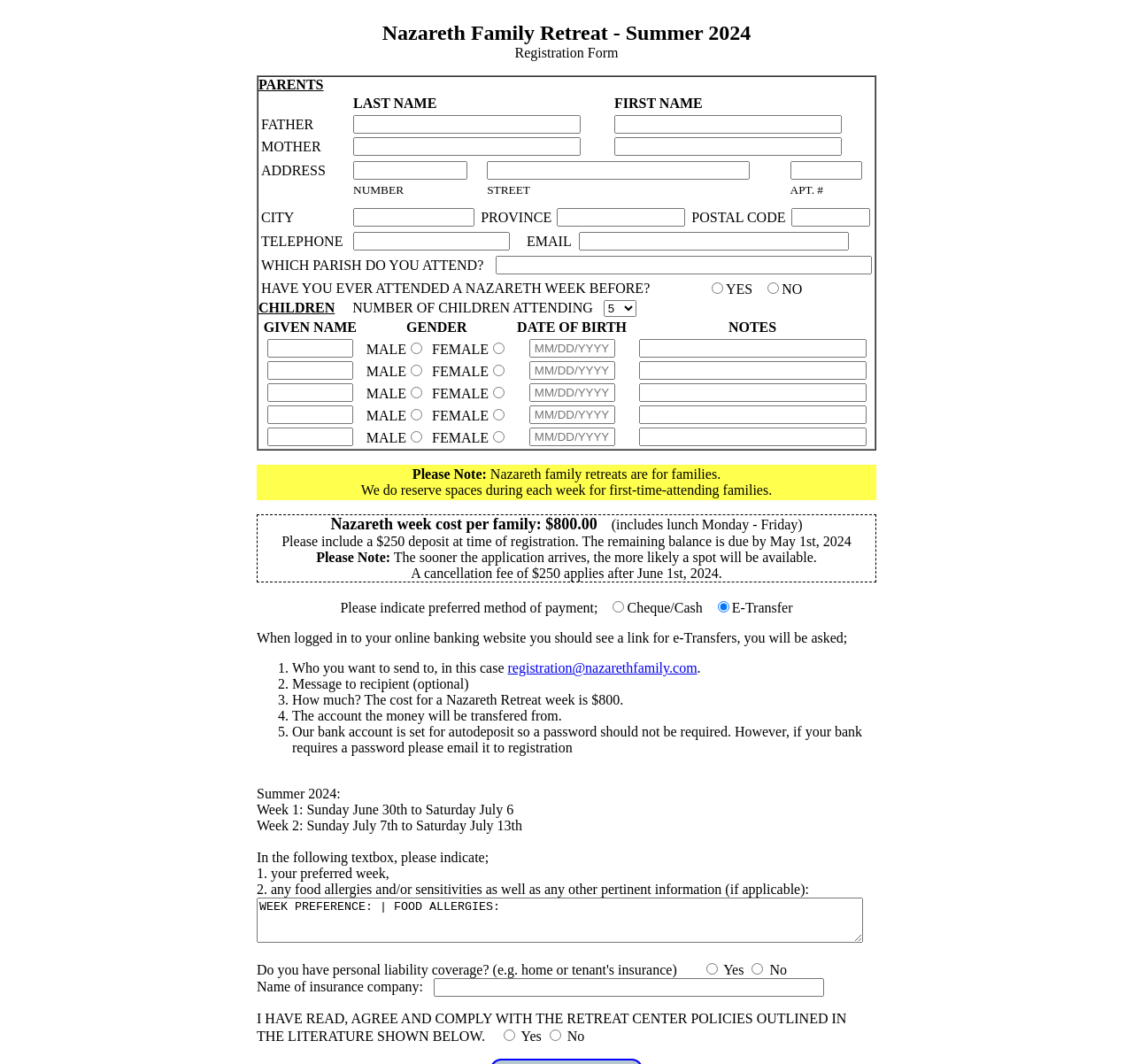Determine the bounding box coordinates of the clickable element necessary to fulfill the instruction: "View all posts". Provide the coordinates as four float numbers within the 0 to 1 range, i.e., [left, top, right, bottom].

None